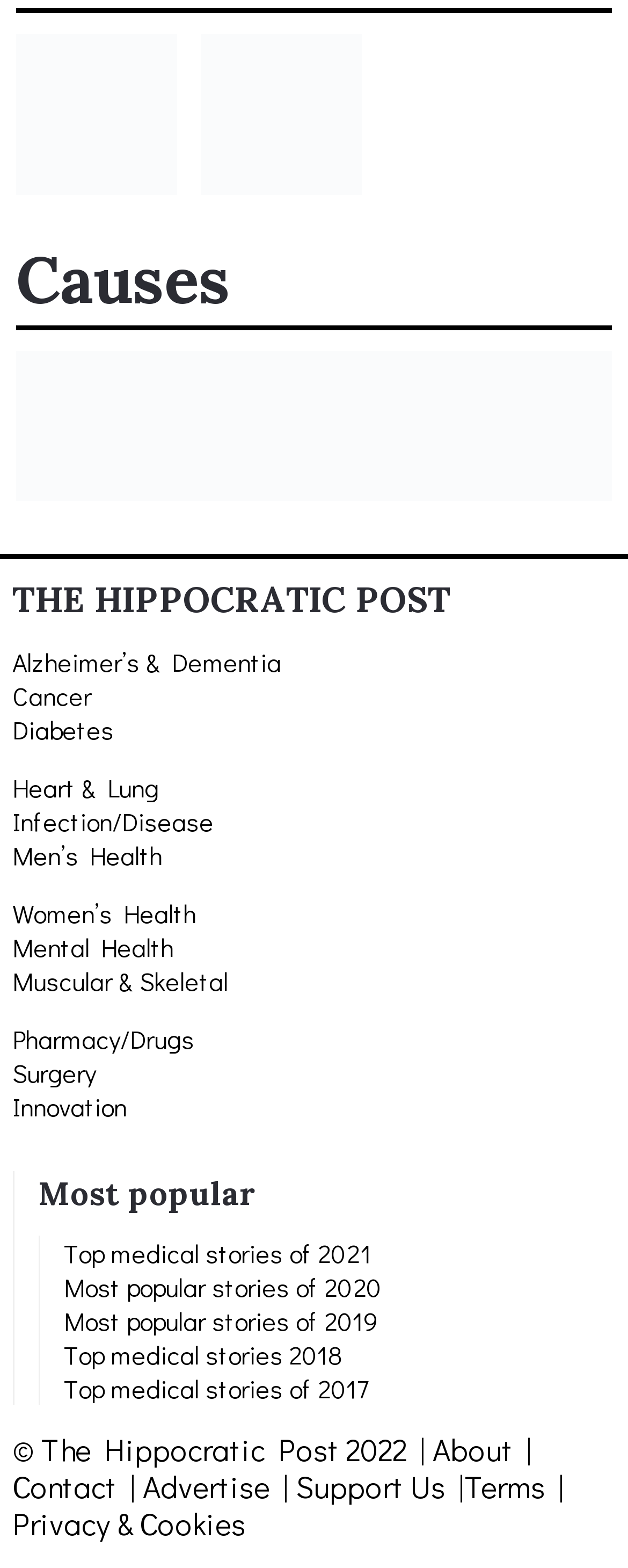Determine the bounding box for the described HTML element: "Support Us". Ensure the coordinates are four float numbers between 0 and 1 in the format [left, top, right, bottom].

[0.471, 0.935, 0.73, 0.961]